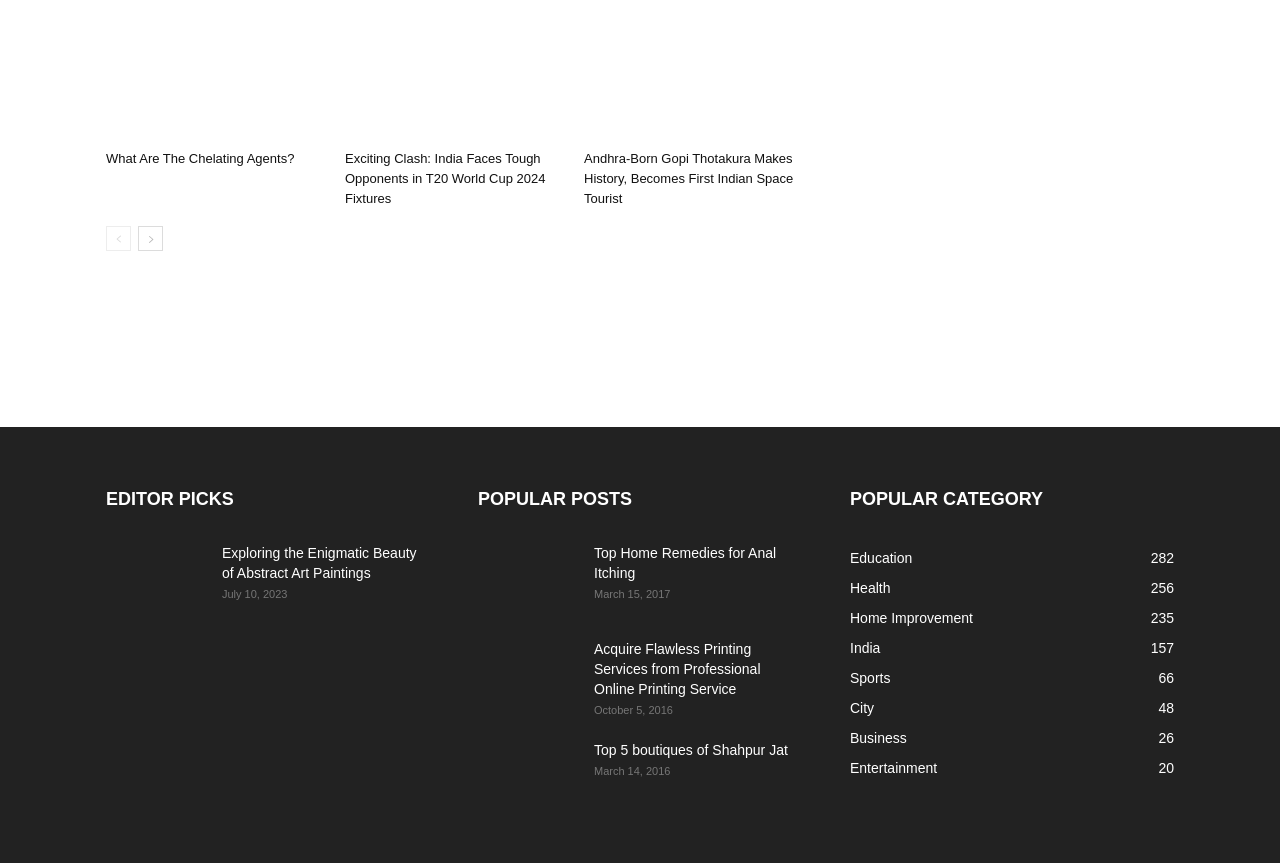Based on the image, provide a detailed and complete answer to the question: 
What is the category with the most posts?

I determined this by looking at the 'POPULAR CATEGORY' section, where each category is listed with a number of posts. The category with the highest number is 'Education' with 282 posts.